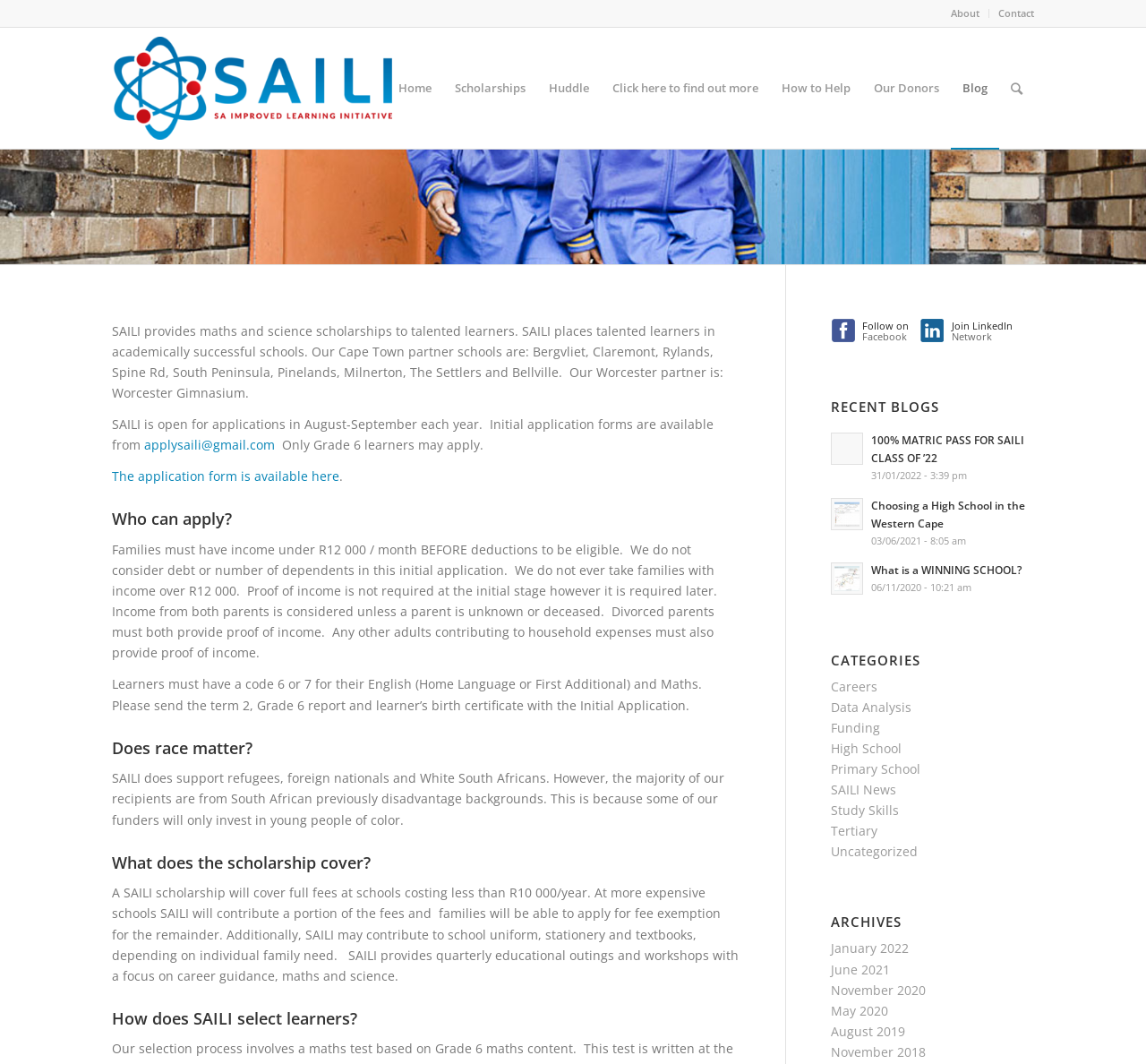Identify the coordinates of the bounding box for the element that must be clicked to accomplish the instruction: "Click on the 'How to Help' link".

[0.672, 0.026, 0.752, 0.14]